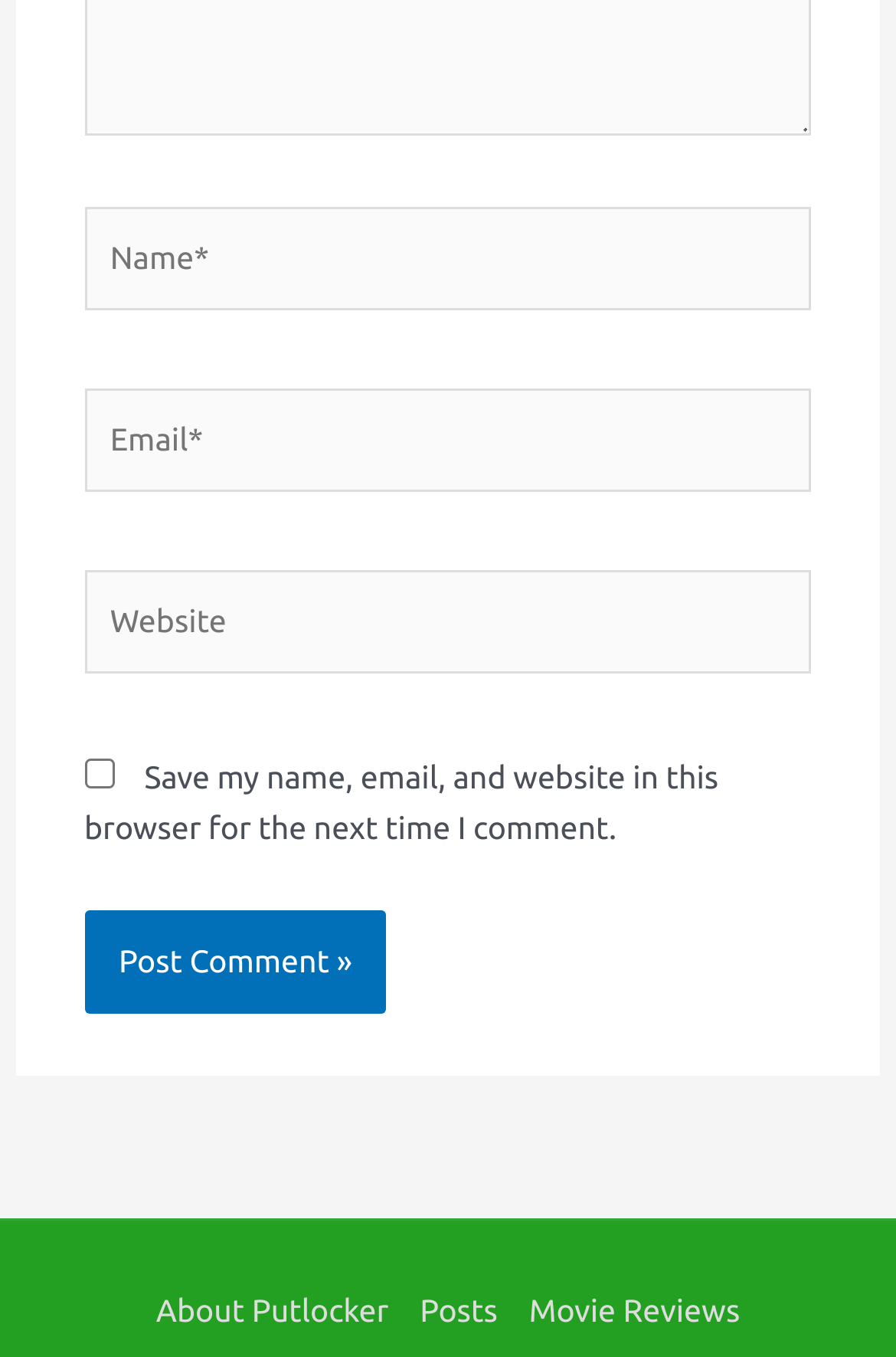Specify the bounding box coordinates of the element's region that should be clicked to achieve the following instruction: "Save your information for next time". The bounding box coordinates consist of four float numbers between 0 and 1, in the format [left, top, right, bottom].

[0.094, 0.558, 0.127, 0.58]